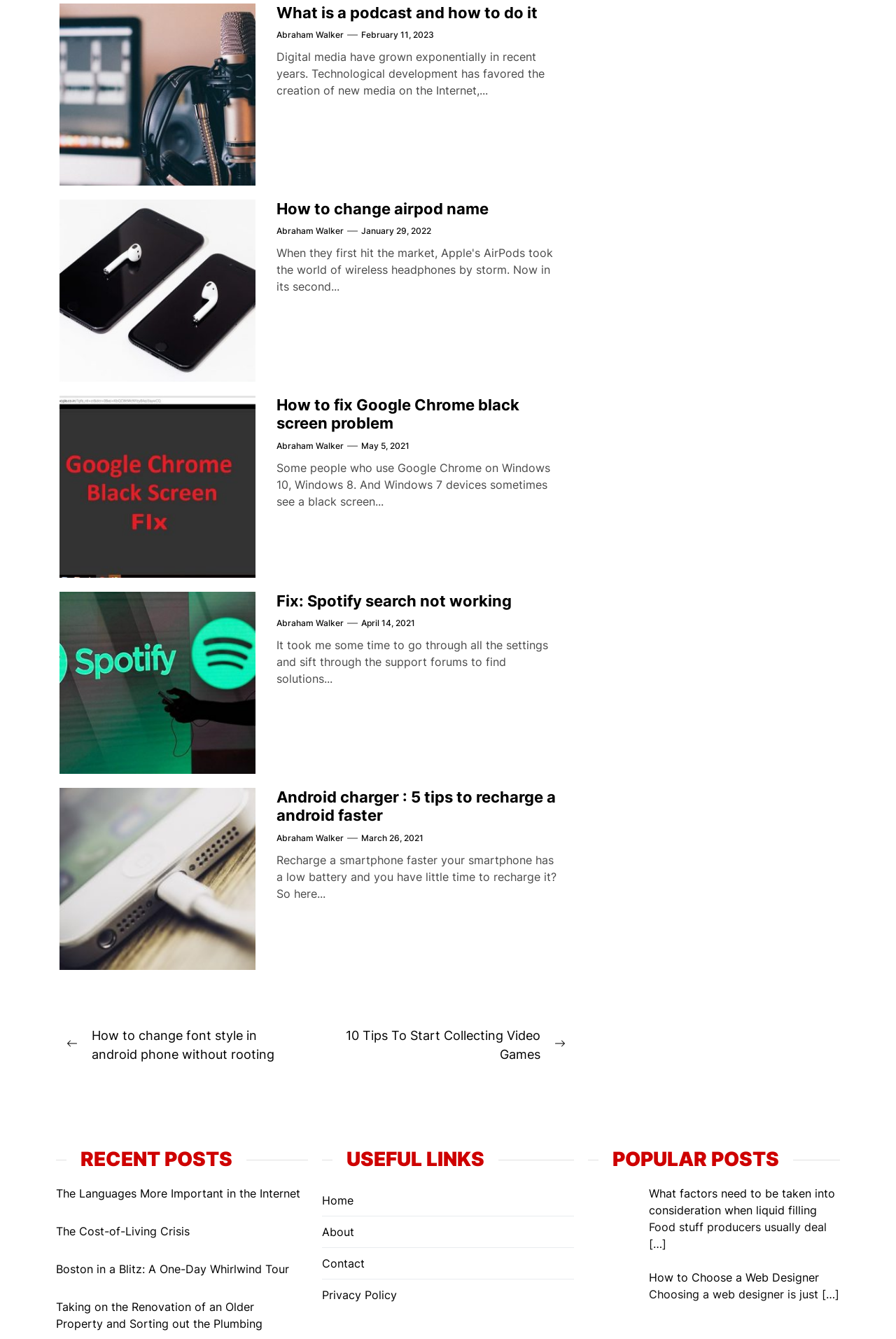Please identify the bounding box coordinates of the area that needs to be clicked to follow this instruction: "Visit the 'About' page".

[0.359, 0.909, 0.641, 0.932]